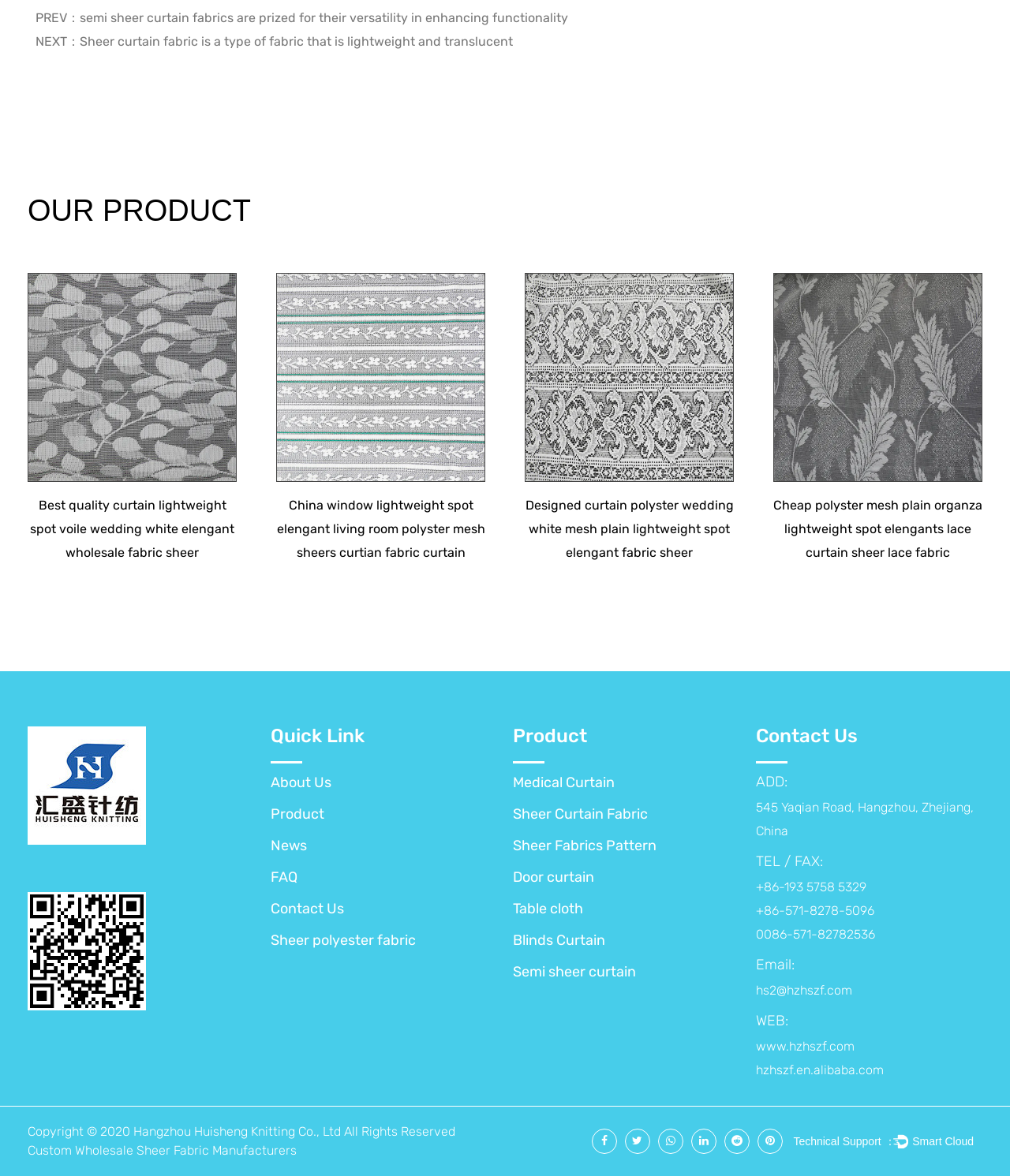Please identify the bounding box coordinates of the region to click in order to complete the given instruction: "check university address". The coordinates should be four float numbers between 0 and 1, i.e., [left, top, right, bottom].

None